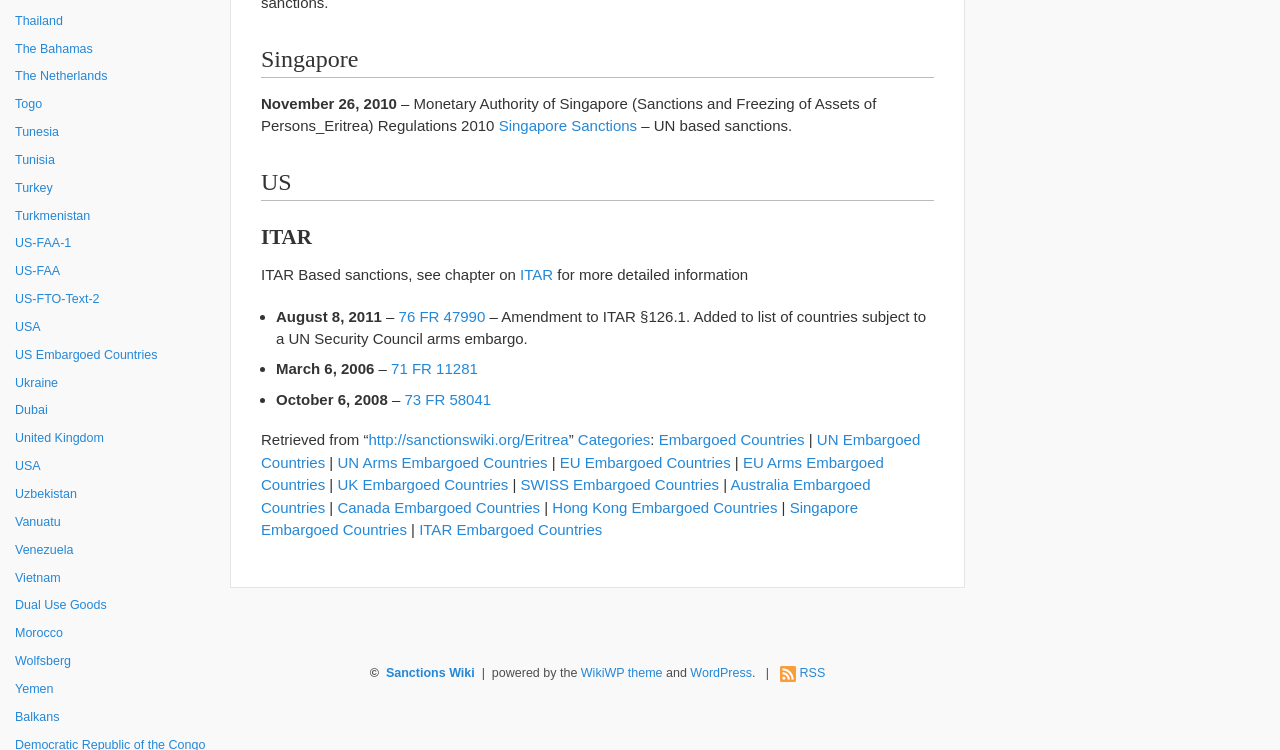Reply to the question with a single word or phrase:
What is the date mentioned next to the link '76 FR 47990'?

August 8, 2011